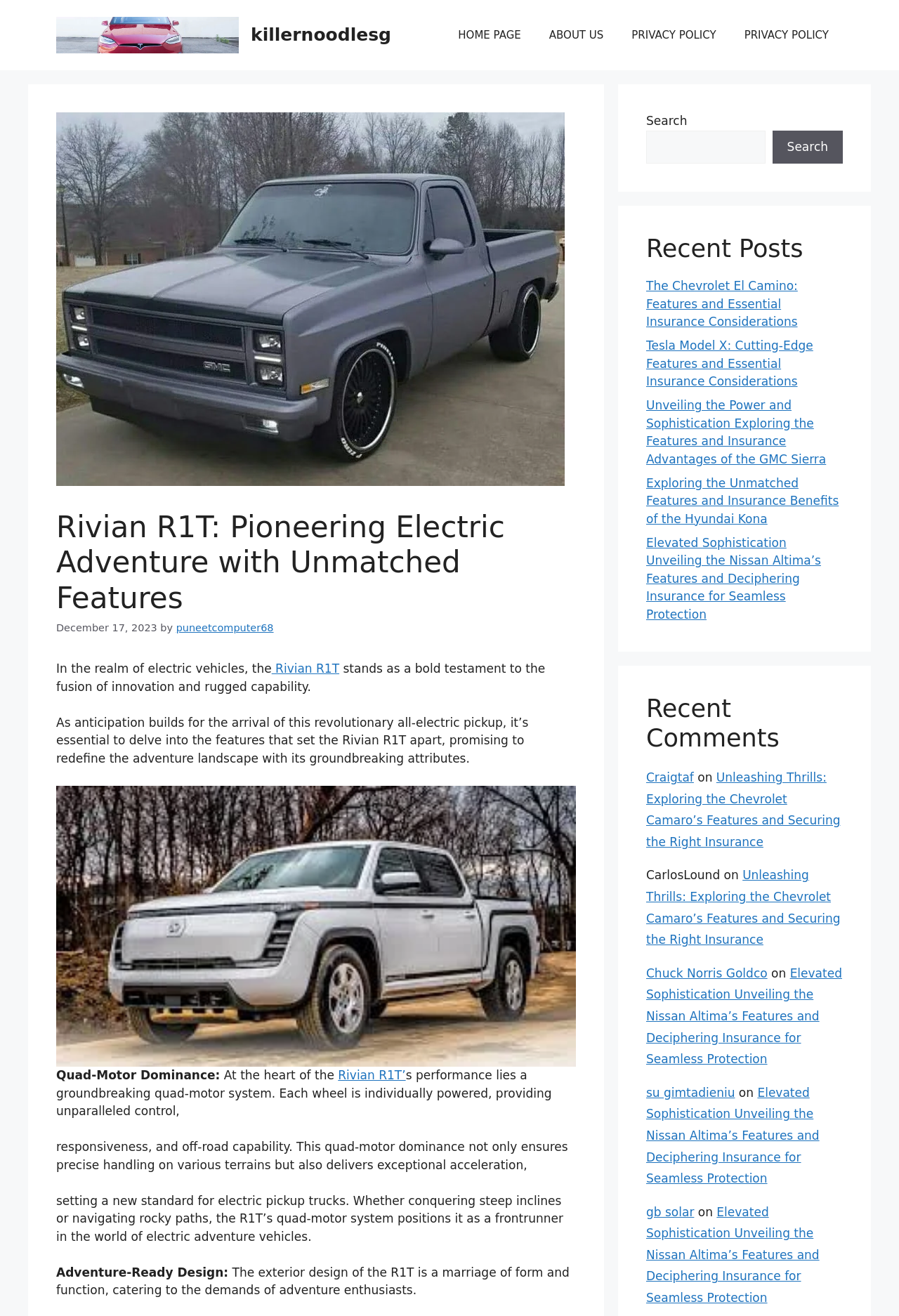Could you identify the text that serves as the heading for this webpage?

Rivian R1T: Pioneering Electric Adventure with Unmatched Features